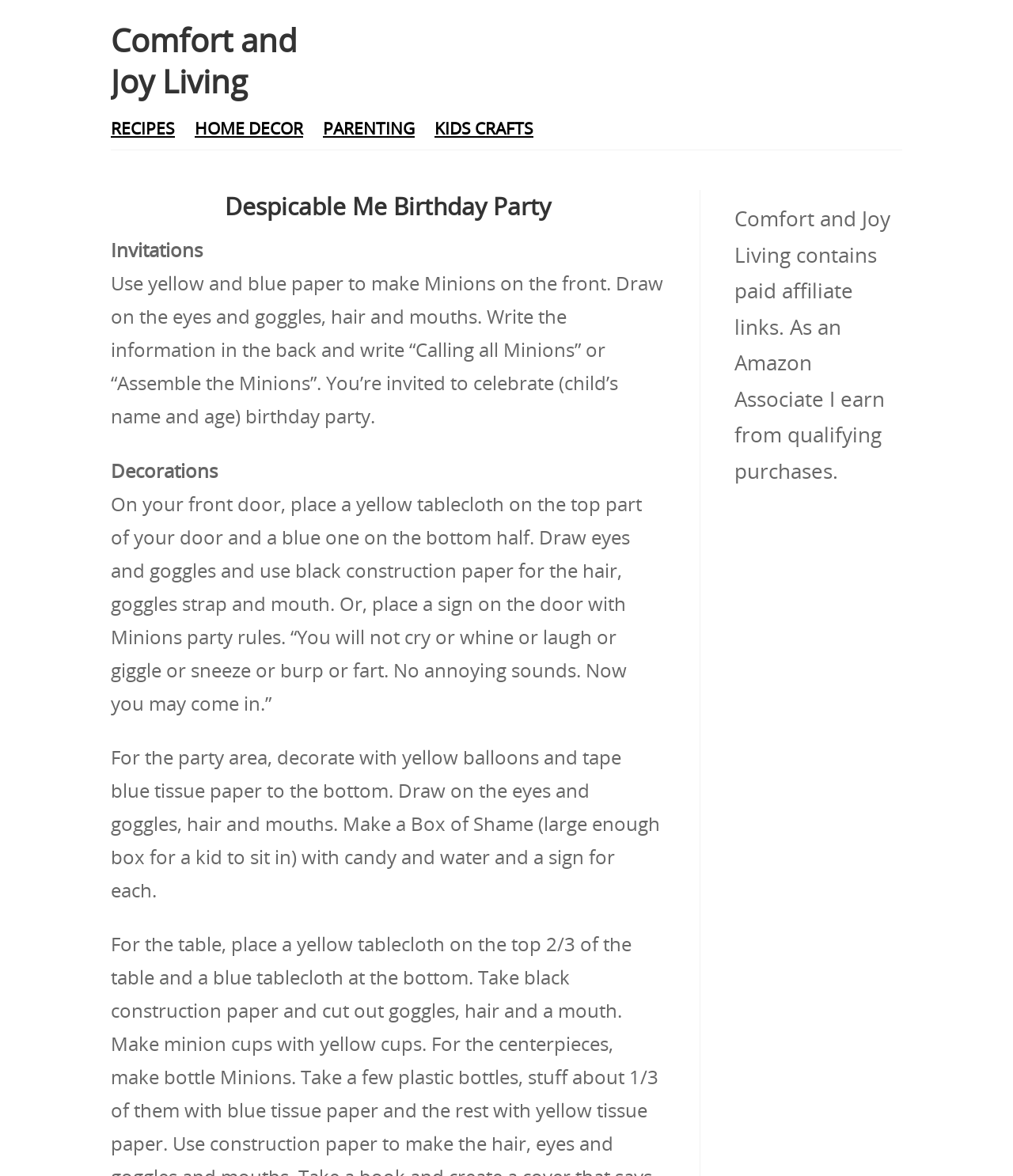What color paper is used for Minions invitations?
Your answer should be a single word or phrase derived from the screenshot.

Yellow and blue